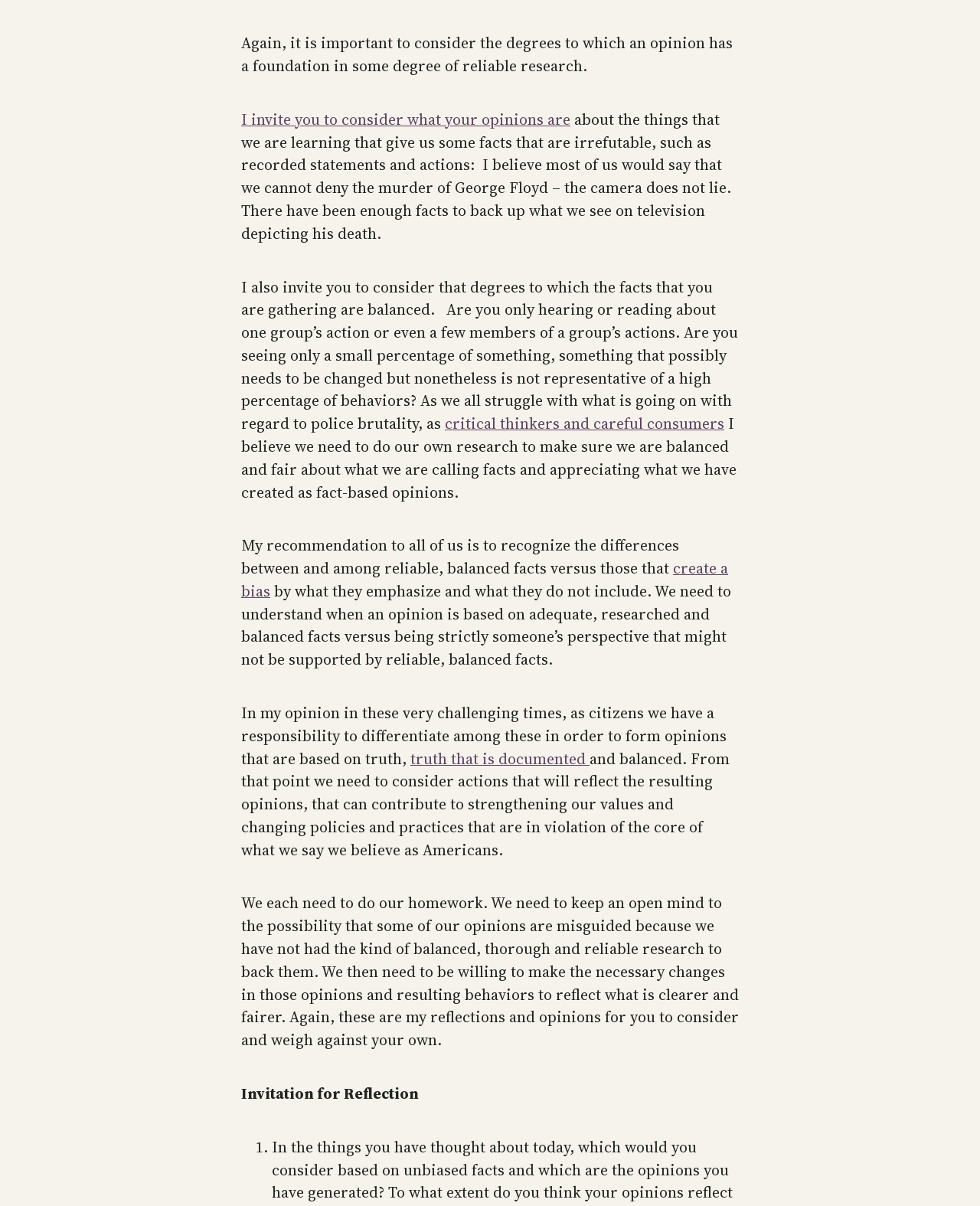Provide your answer to the question using just one word or phrase: What is the author's recommendation for forming opinions?

Do own research